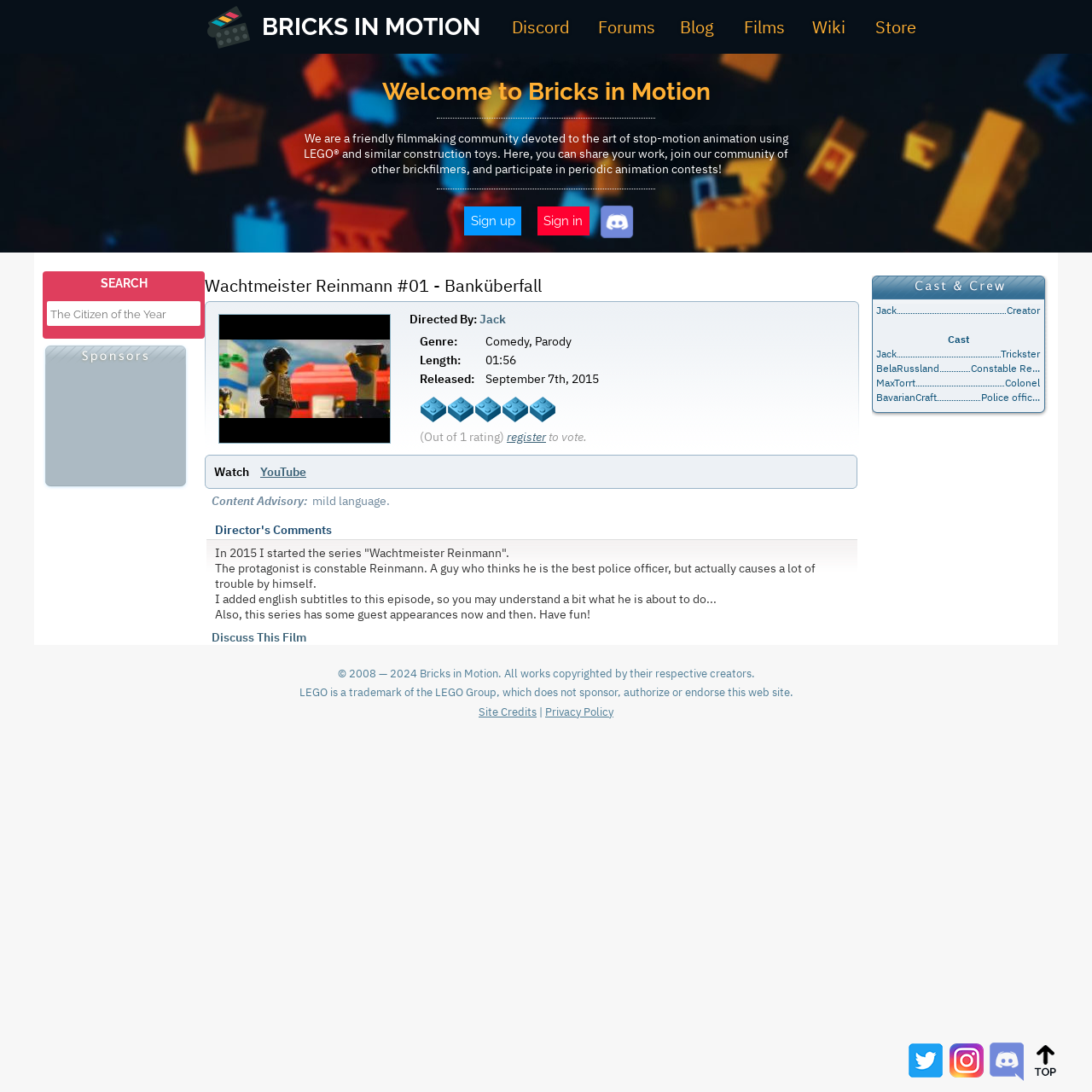Identify the bounding box coordinates for the element you need to click to achieve the following task: "Visit the forums". The coordinates must be four float values ranging from 0 to 1, formatted as [left, top, right, bottom].

[0.548, 0.015, 0.59, 0.034]